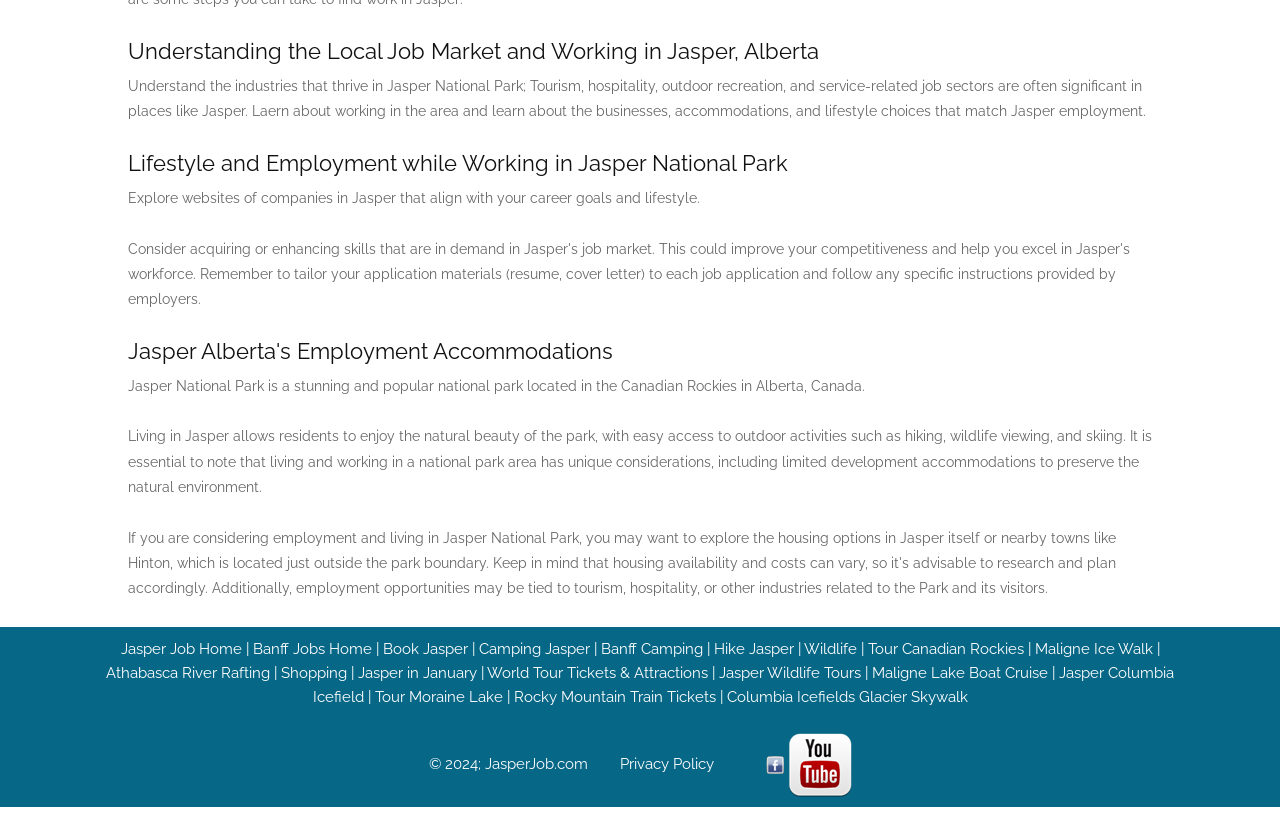What is the main industry in Jasper National Park? Examine the screenshot and reply using just one word or a brief phrase.

Tourism